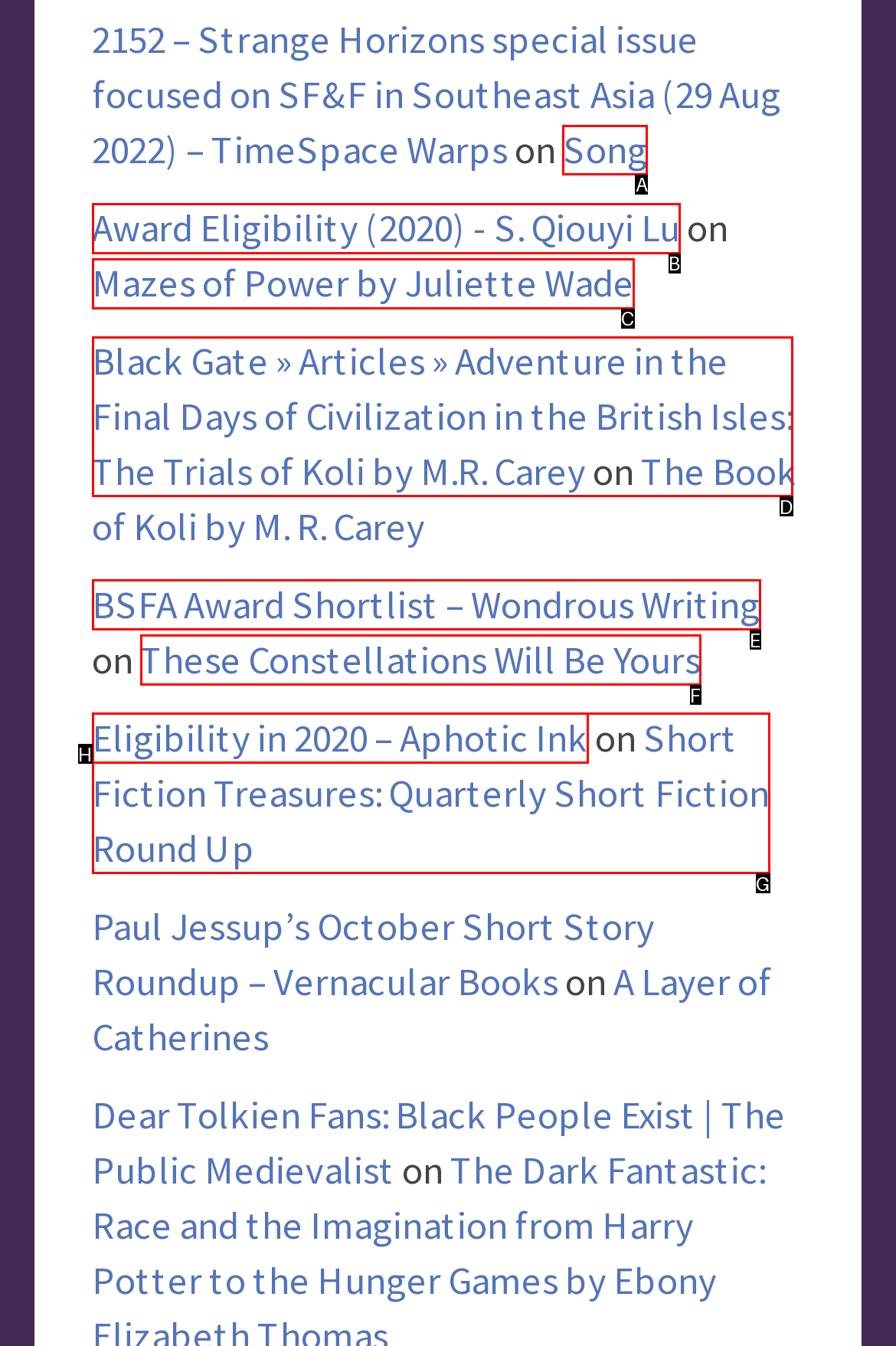Choose the HTML element that should be clicked to accomplish the task: read the article Song. Answer with the letter of the chosen option.

A